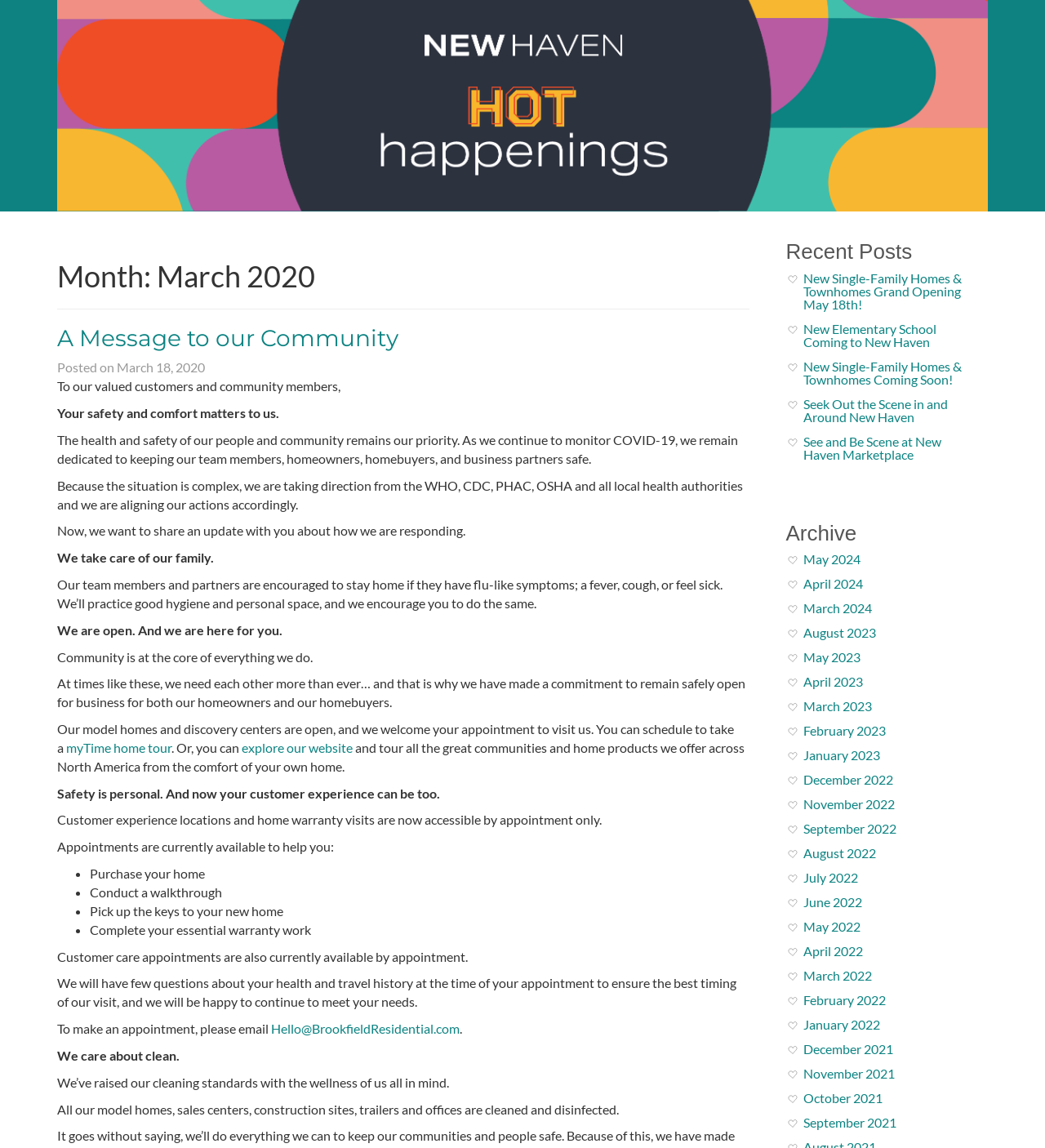Provide an in-depth caption for the webpage.

This webpage is the New Haven Community Blog, specifically the March 2020 archive page. At the top, there is a header section with a logo and a heading that reads "Month: March 2020". Below the header, there is a message to the community regarding COVID-19, which takes up most of the page. The message is divided into several paragraphs, with headings and links scattered throughout. The text discusses the company's response to the pandemic, including measures to ensure safety and comfort, and updates on their business operations.

To the right of the main content, there is a complementary section with a heading "Recent Posts" and a list of links to recent blog posts, including grand openings, new schools, and community events. Below the recent posts, there is an "Archive" section with links to previous months, from May 2024 to April 2023.

The layout of the page is clean and easy to navigate, with clear headings and concise text. The use of links and lists helps to break up the content and make it more readable. Overall, the page appears to be a blog post or news article from the New Haven Community, with a focus on community updates and COVID-19 response.